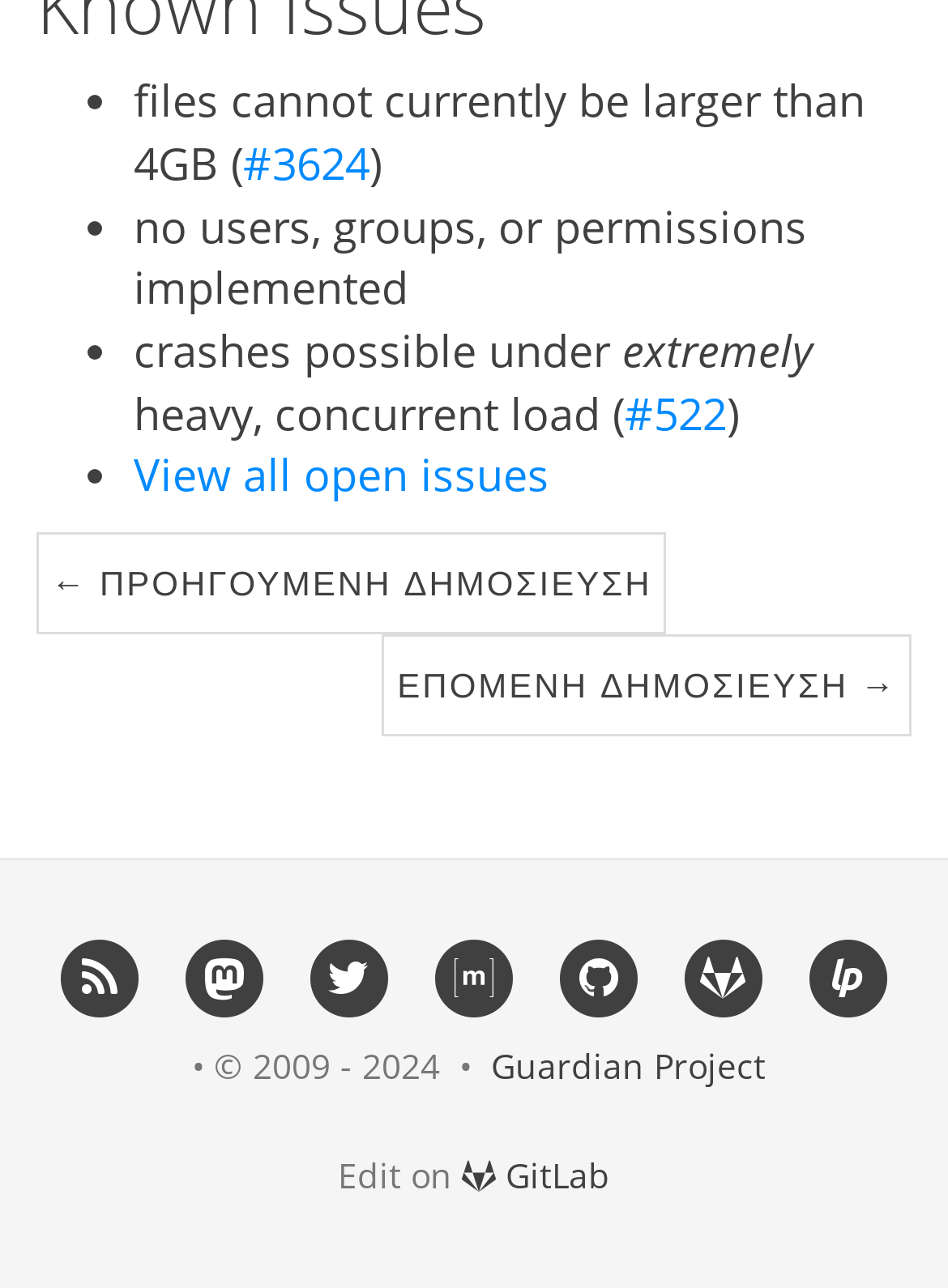What might cause crashes under heavy load?
Look at the image and provide a detailed response to the question.

The webpage mentions that 'crashes possible under extremely heavy, concurrent load' which implies that concurrent load might cause crashes under heavy load.